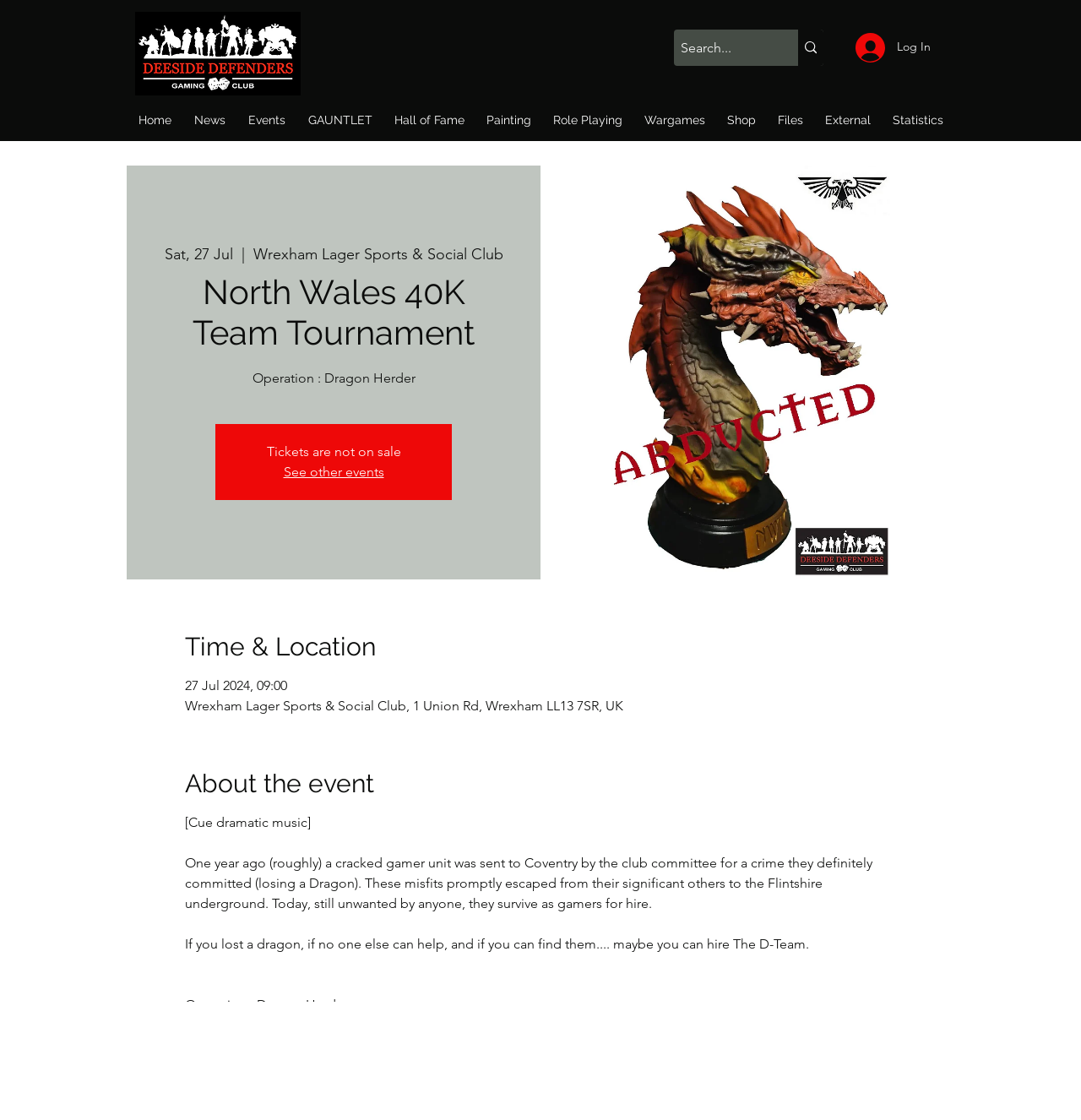Find the bounding box coordinates for the HTML element described in this sentence: "7 Bibliography". Provide the coordinates as four float numbers between 0 and 1, in the format [left, top, right, bottom].

None